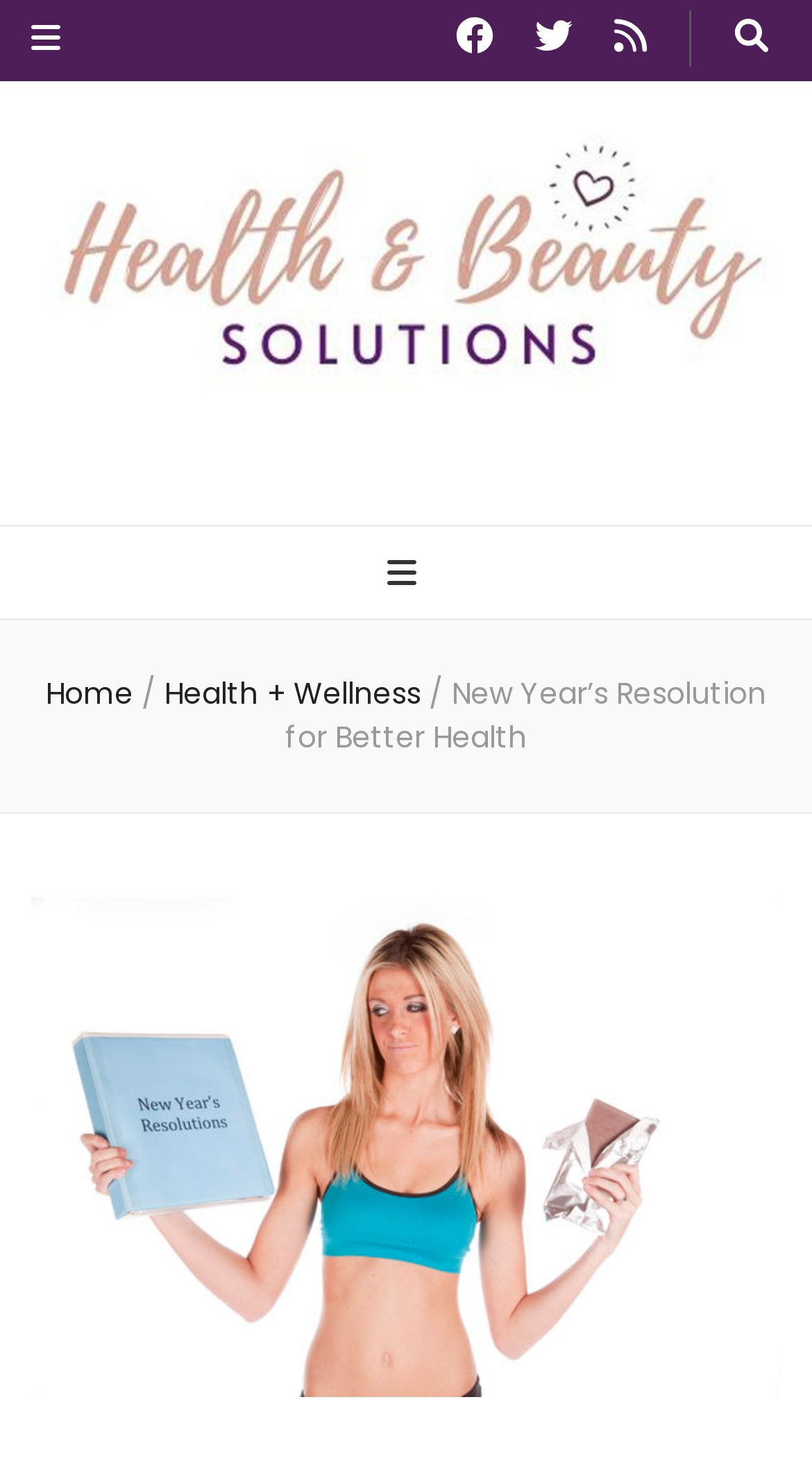Identify the bounding box of the UI component described as: "Health + Wellness".

[0.203, 0.459, 0.528, 0.487]